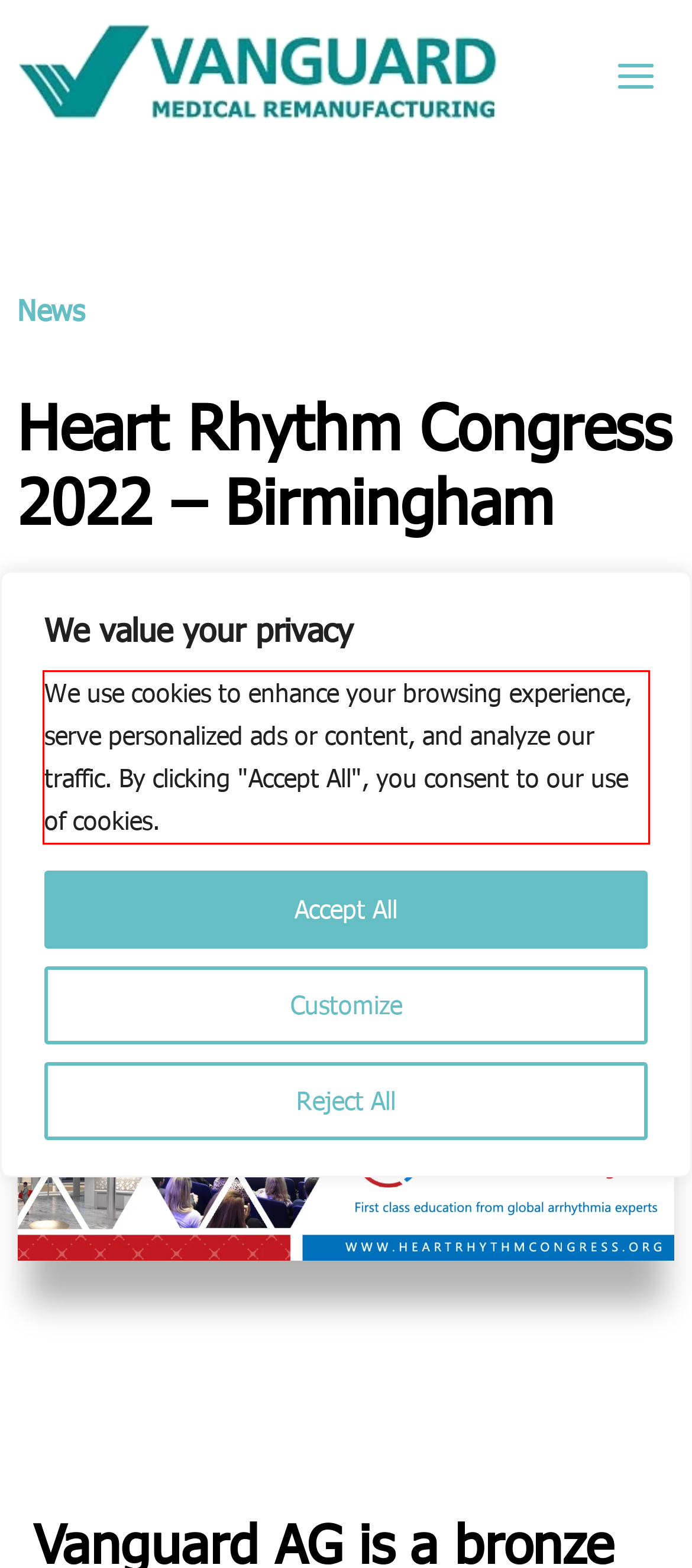Locate the red bounding box in the provided webpage screenshot and use OCR to determine the text content inside it.

We use cookies to enhance your browsing experience, serve personalized ads or content, and analyze our traffic. By clicking "Accept All", you consent to our use of cookies.